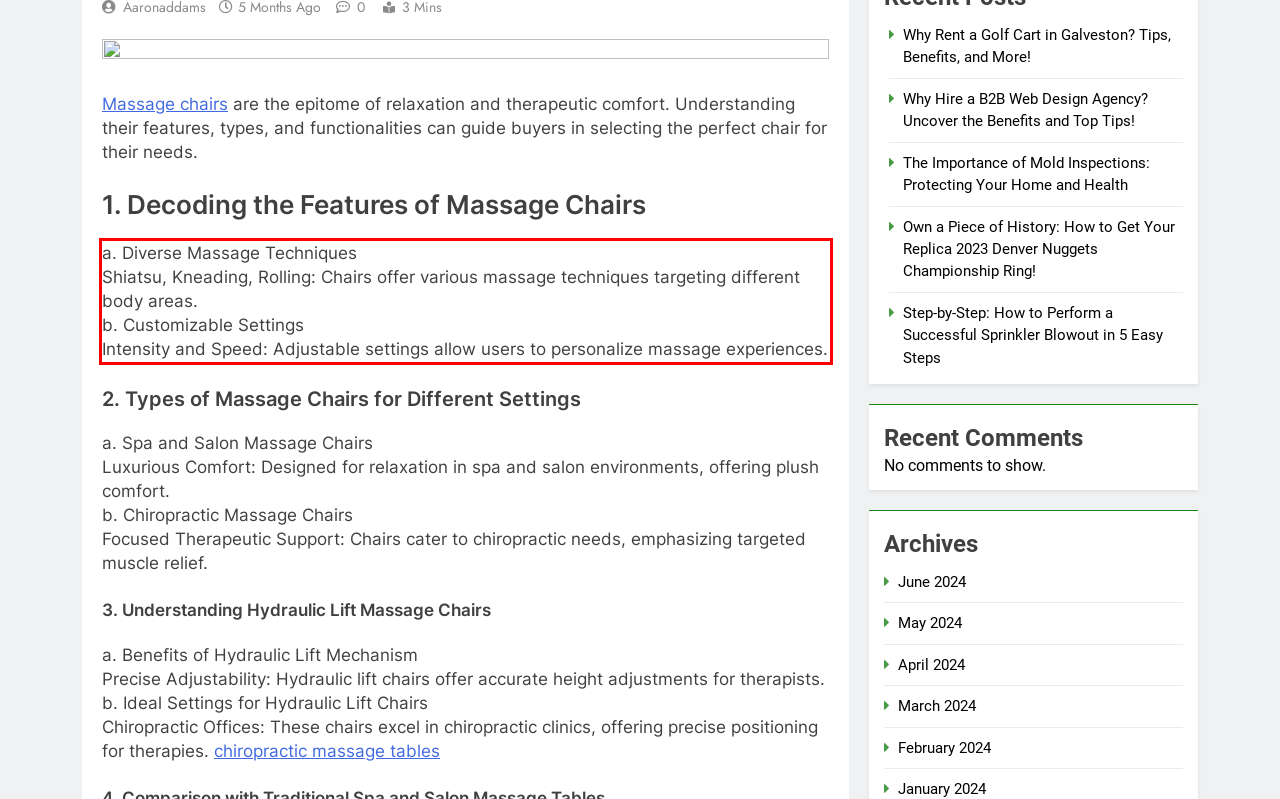Examine the screenshot of the webpage, locate the red bounding box, and generate the text contained within it.

a. Diverse Massage Techniques Shiatsu, Kneading, Rolling: Chairs offer various massage techniques targeting different body areas. b. Customizable Settings Intensity and Speed: Adjustable settings allow users to personalize massage experiences.